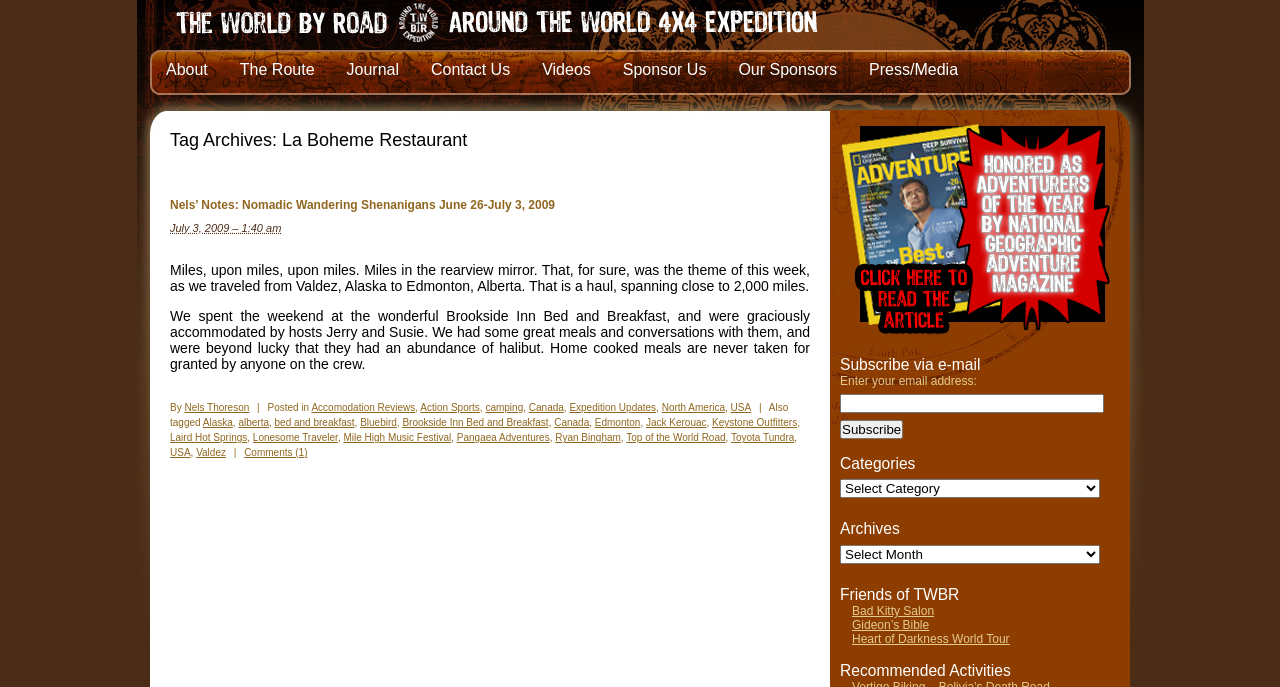Identify the bounding box coordinates necessary to click and complete the given instruction: "Visit 'Bad Kitty Salon'".

[0.666, 0.88, 0.73, 0.9]